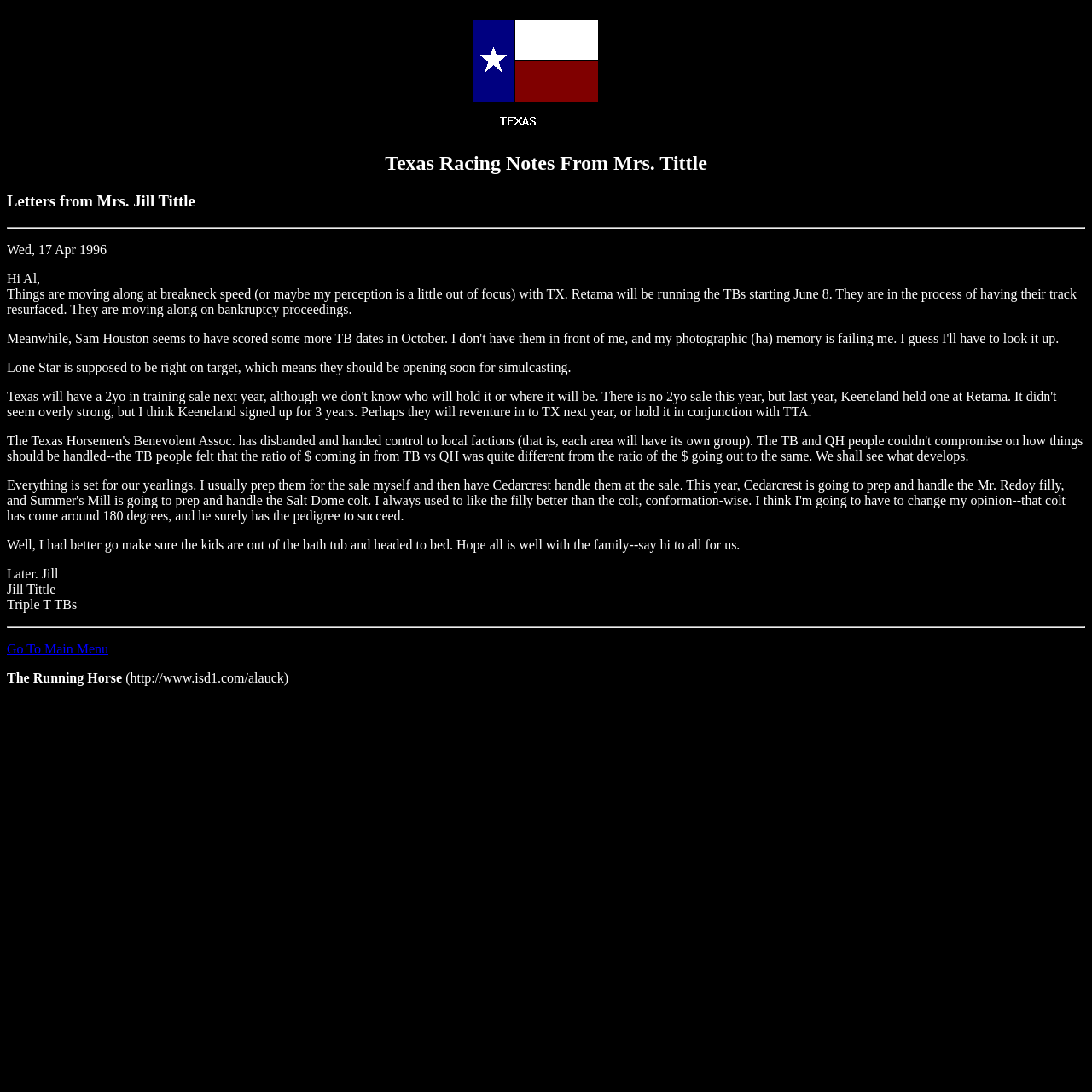Please answer the following question using a single word or phrase: 
What is the purpose of the link at the bottom of the page?

Go To Main Menu